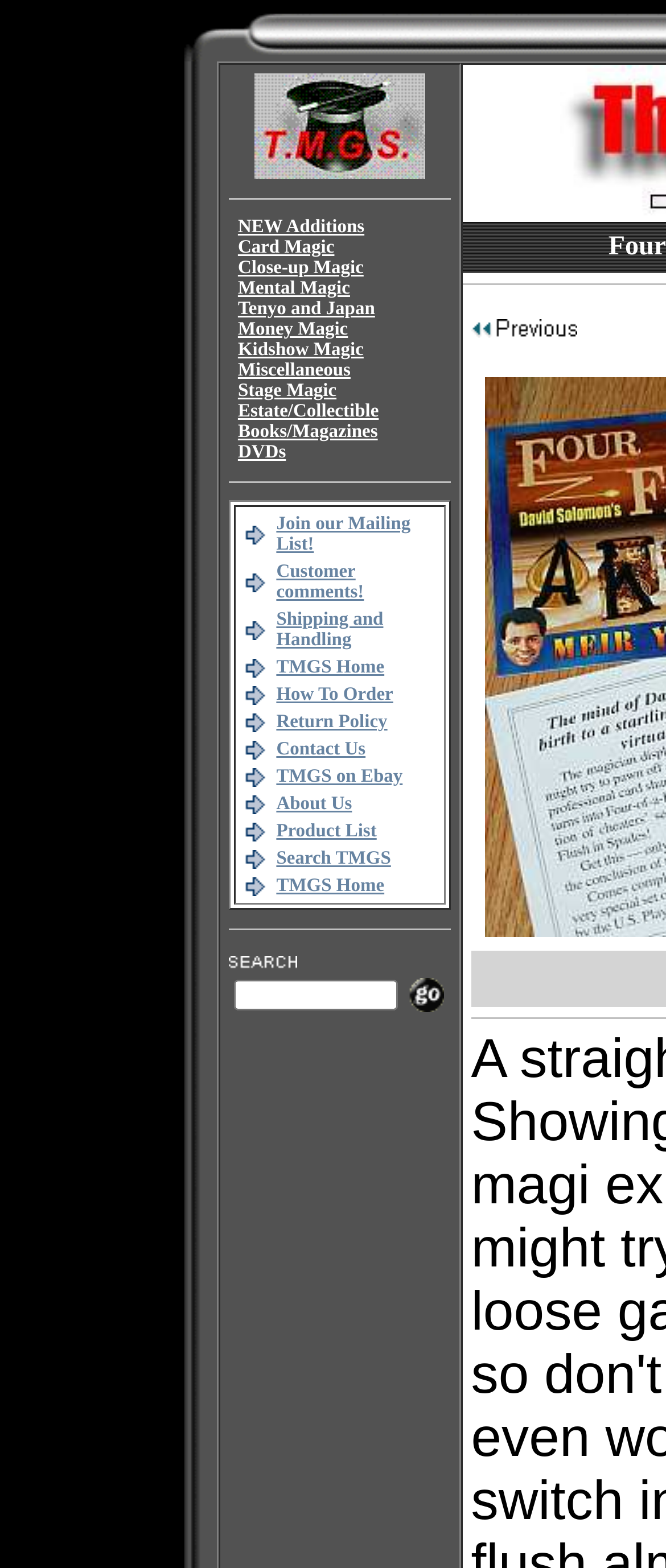Articulate a detailed summary of the webpage's content and design.

This webpage is about The Magic Gadget Site, specifically the page for "Four Flusher (David Solomon) -- poker packet". At the top, there is a small image taking up about 17% of the screen width, situated near the top-left corner. Below this image, there is a table with multiple rows and columns.

The first row of the table contains a link to the main page, accompanied by a small image. The second row has a horizontal separator line. The third row is divided into multiple columns, each containing a link to a different category of magic products, such as "NEW Additions", "Card Magic", "Close-up Magic", and so on. There are 11 categories in total, separated by small gaps.

Below this row, there is another horizontal separator line. The next row contains a block of text with various links to different pages, including "Join our Mailing List!", "Customer comments!", "Shipping and Handling", "TMGS Home", "How To Order", "Return Policy", "Contact Us", "TMGS on Ebay", "About Us", "Product List", and "Search TMGS". These links are arranged in a table with multiple columns, each column containing 2-3 links. The links are accompanied by small images.

Overall, the webpage has a simple and organized layout, with a focus on providing easy access to different categories of magic products and related information.